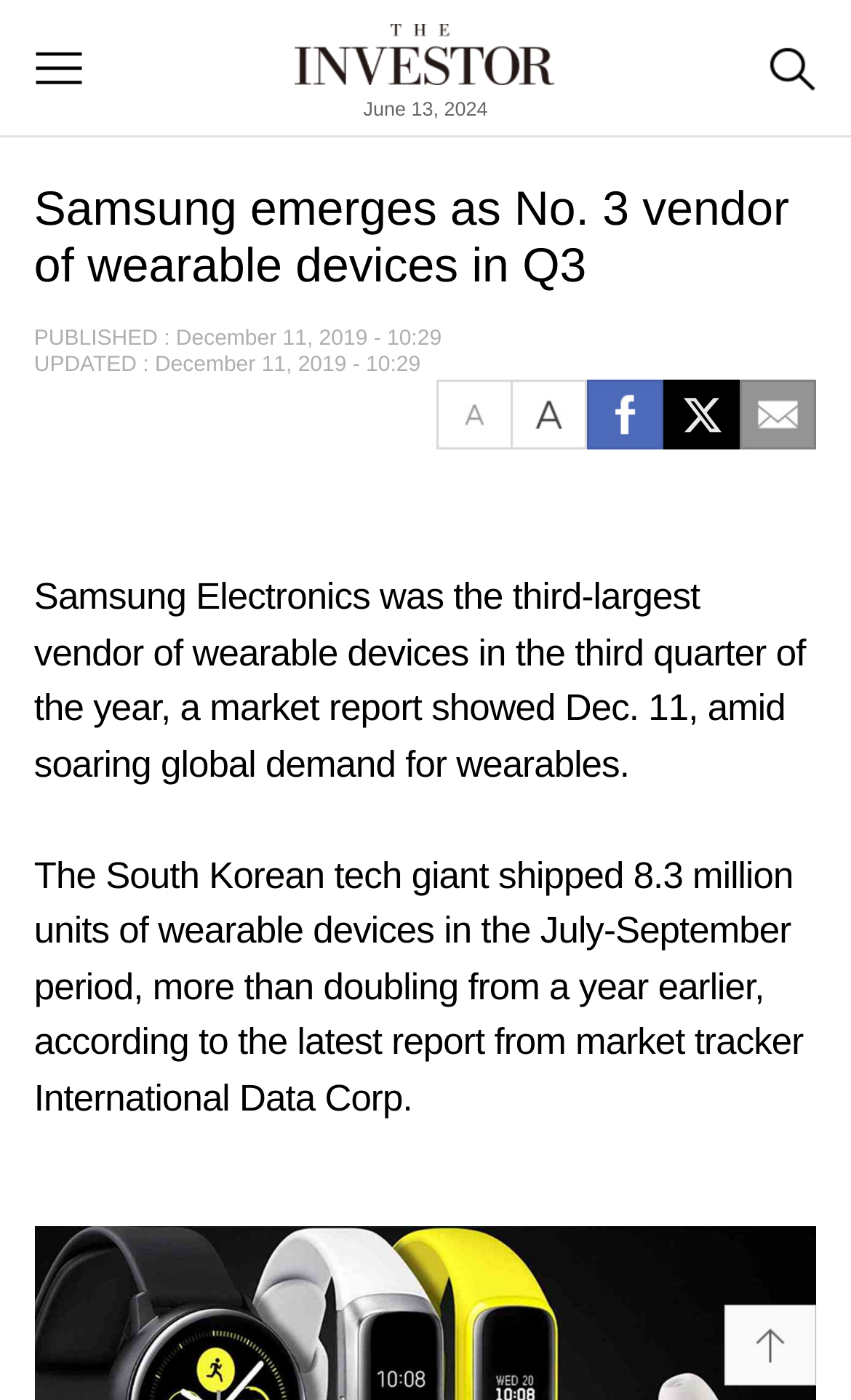Explain in detail what you observe on this webpage.

The webpage appears to be a news article from "THE INVESTOR" with the title "Samsung emerges as No. 3 vendor of wearable devices in Q3". At the top, there is a heading "THE INVESTOR" with a corresponding image, followed by a link to the main menu and a search icon on the right side. 

Below the heading, there is a date "June 13, 2024" and the main title of the article "Samsung emerges as No. 3 vendor of wearable devices in Q3". The article's publication and update dates are displayed below the title, "December 11, 2019 - 10:29". 

The main content of the article is divided into two paragraphs. The first paragraph states that Samsung Electronics was the third-largest vendor of wearable devices in the third quarter of the year, according to a market report. The second paragraph provides more details, mentioning that the company shipped 8.3 million units of wearable devices in the July-September period, more than doubling from a year earlier.

On the right side of the article, there are several links and icons, including font size adjustment options, social media links, and an SMS link. At the bottom of the page, there is a link to return to the top of the page.